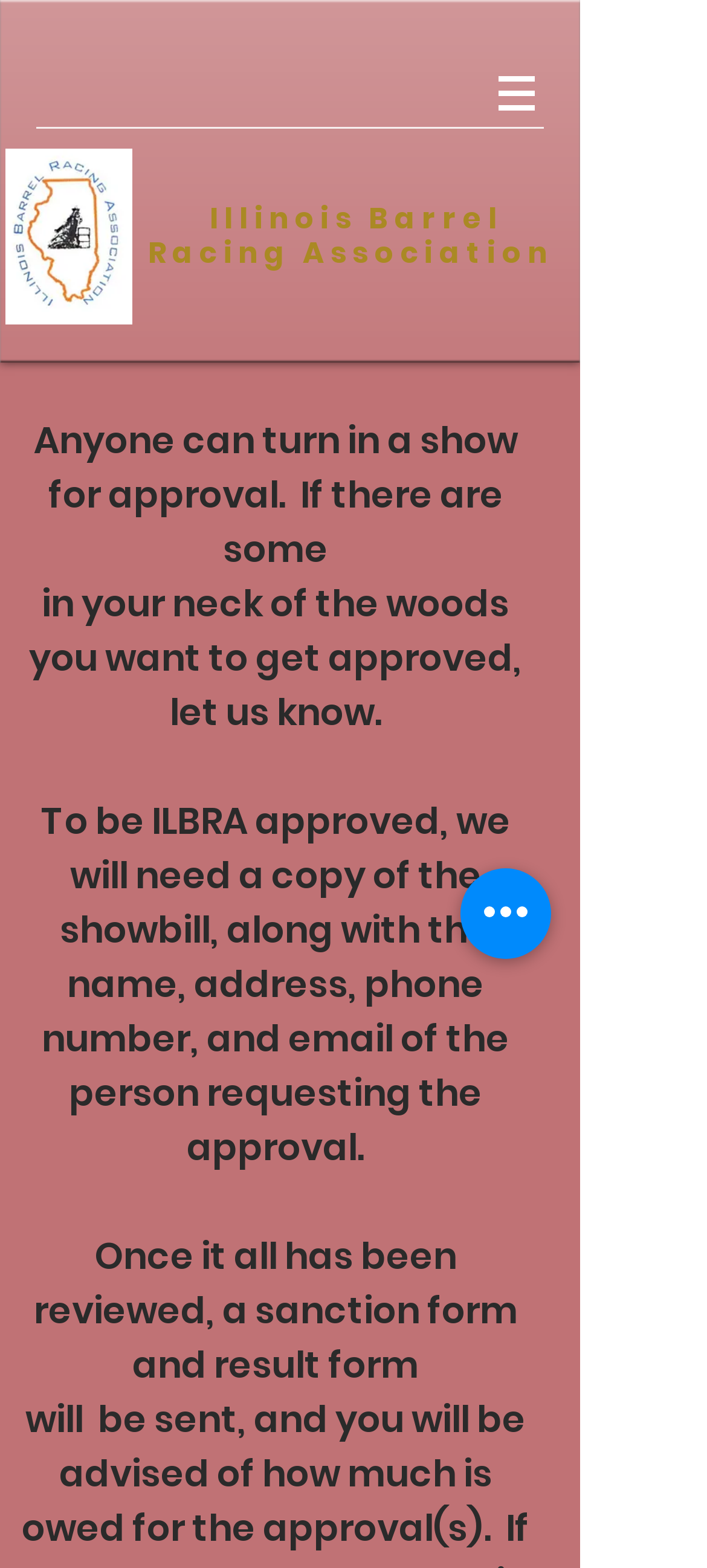Using the description "aria-label="Quick actions"", predict the bounding box of the relevant HTML element.

[0.651, 0.554, 0.779, 0.612]